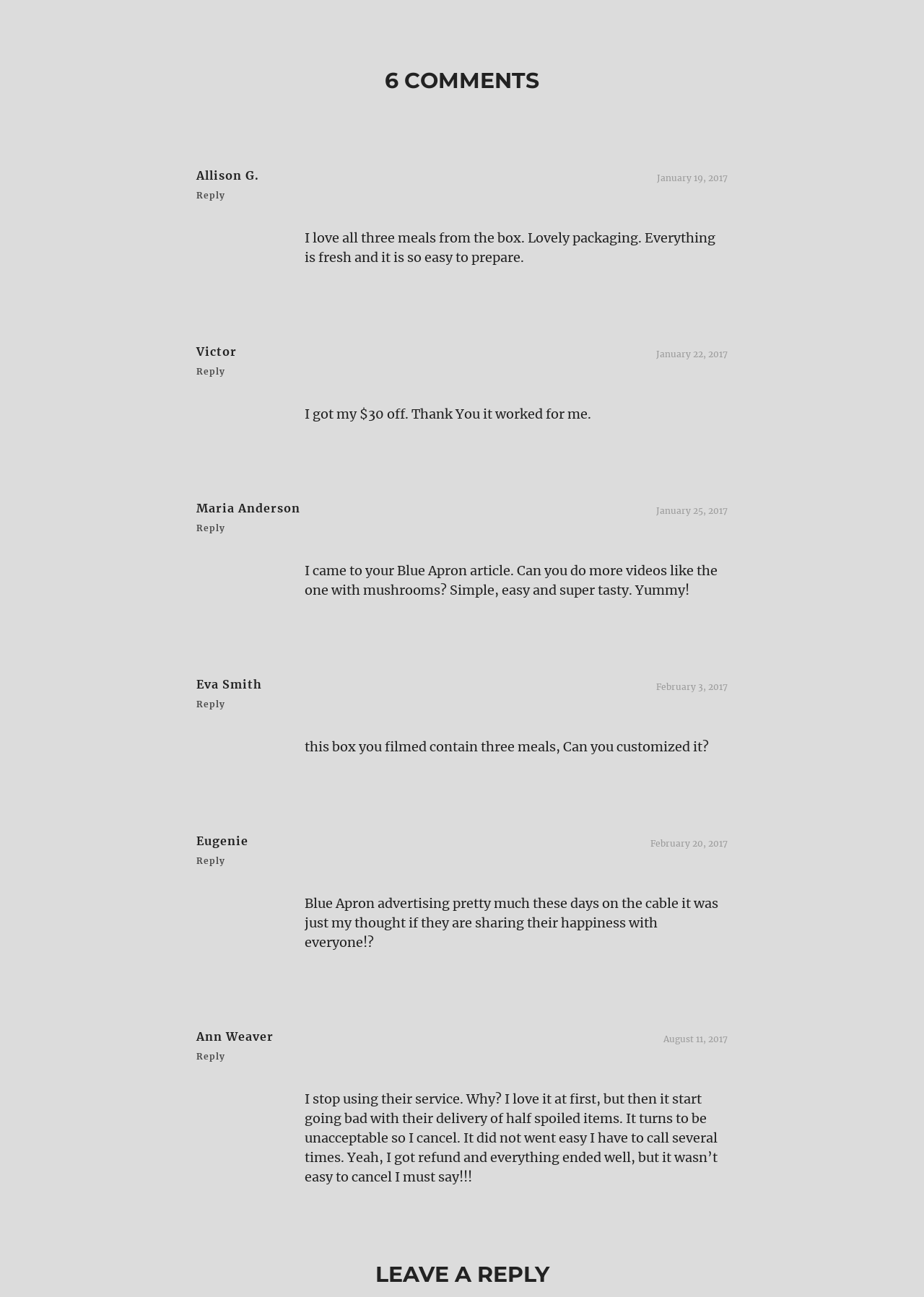Where is the comment submission form located?
Please provide a detailed answer to the question.

The webpage has a heading 'LEAVE A REPLY' at the bottom, indicating that the comment submission form is located at the bottom of the webpage.